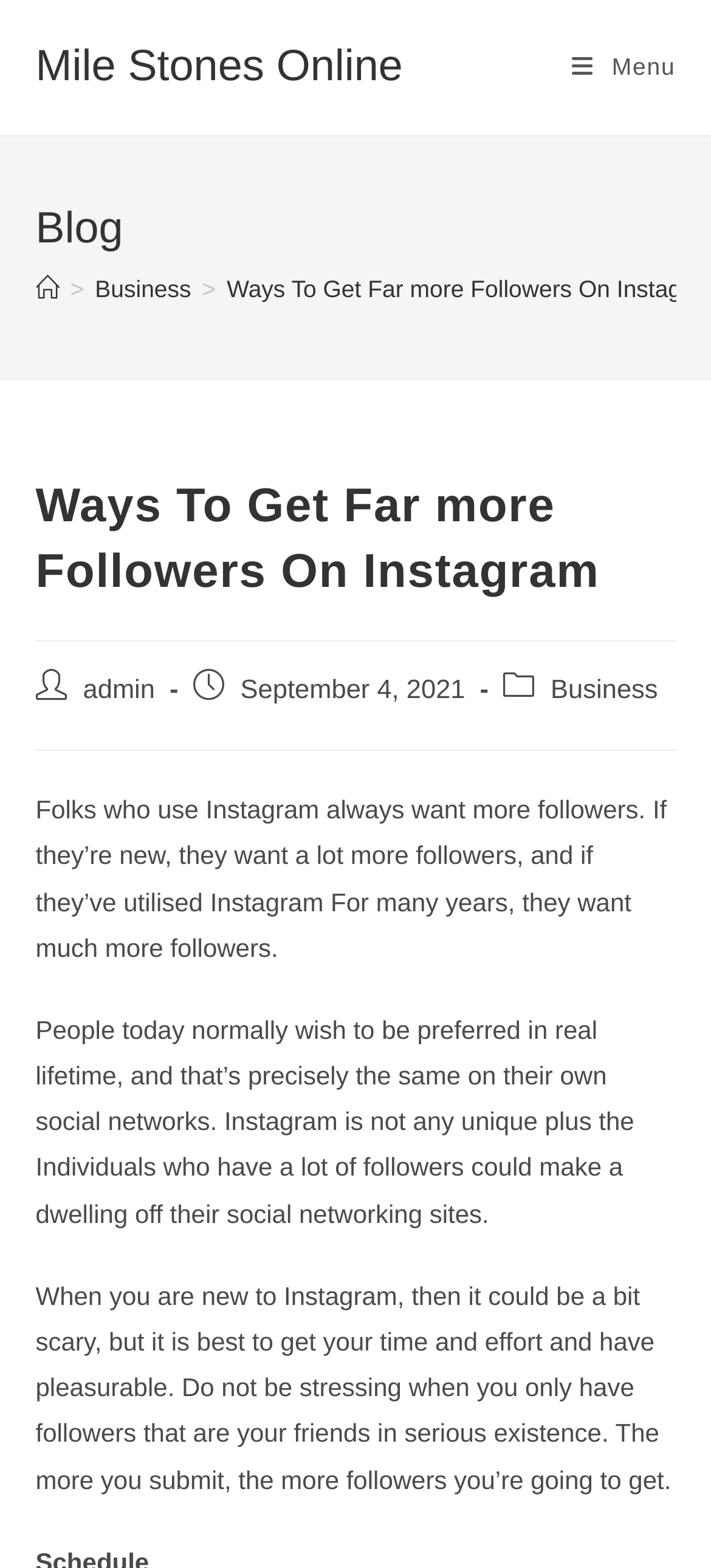Predict the bounding box for the UI component with the following description: "Mile Stones Online".

[0.05, 0.027, 0.567, 0.059]